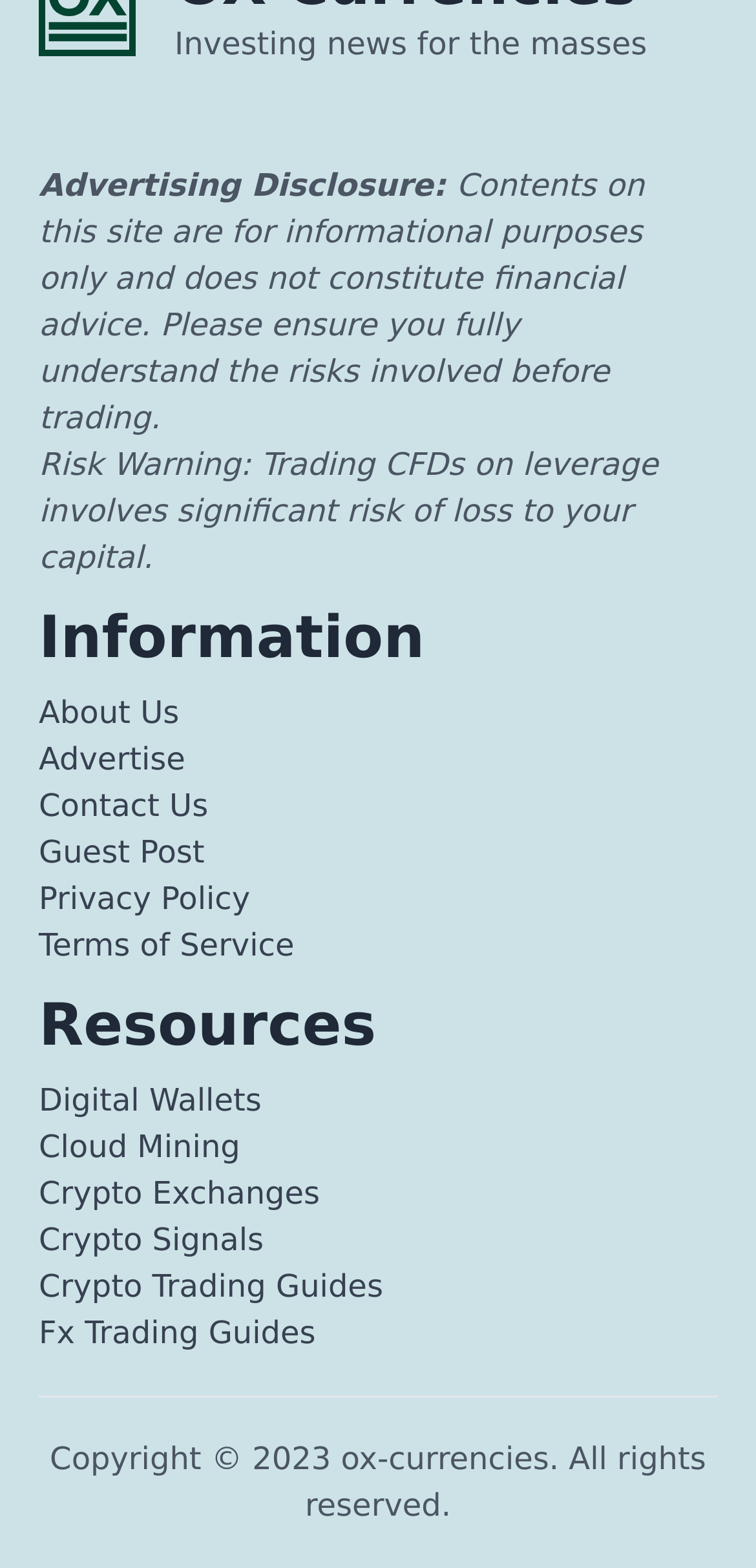What resources are available on the website?
Answer the question with detailed information derived from the image.

The static text 'Resources' is followed by several links, including 'Digital Wallets', 'Cloud Mining', 'Crypto Exchanges', and others, indicating that the website provides various resources related to investing and trading.